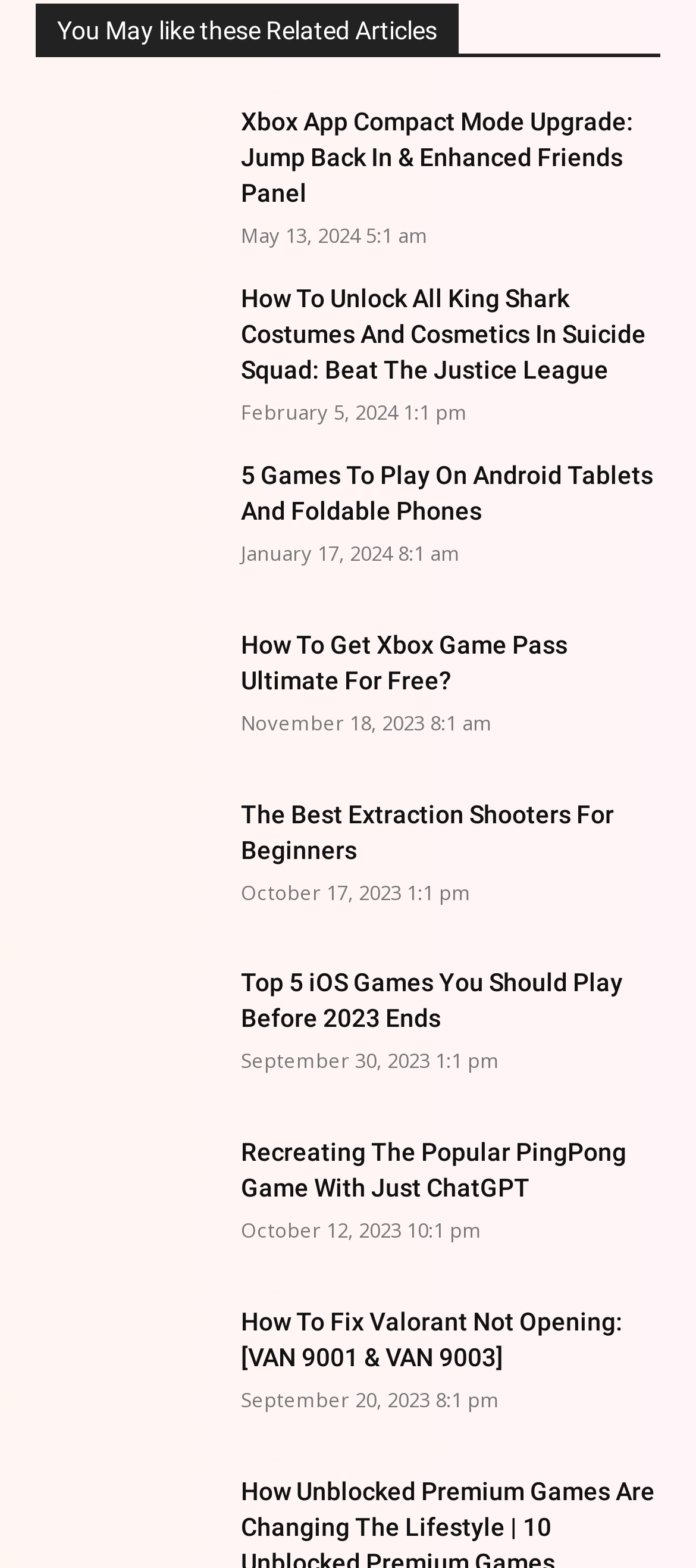Locate the bounding box coordinates of the area where you should click to accomplish the instruction: "Check the website terms of use".

None